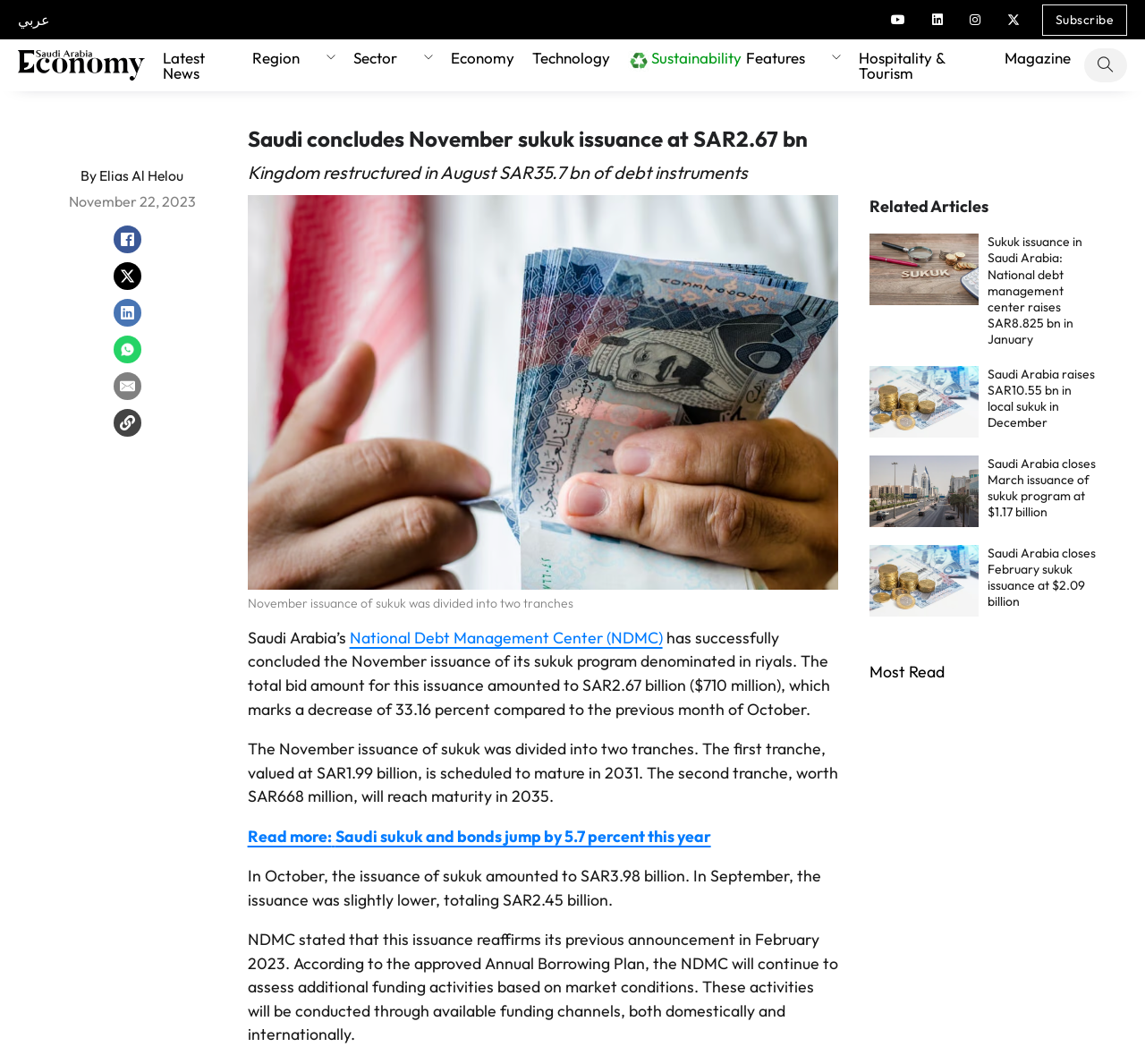Identify the bounding box coordinates of the region that needs to be clicked to carry out this instruction: "Click on the 'BLOG' link". Provide these coordinates as four float numbers ranging from 0 to 1, i.e., [left, top, right, bottom].

None